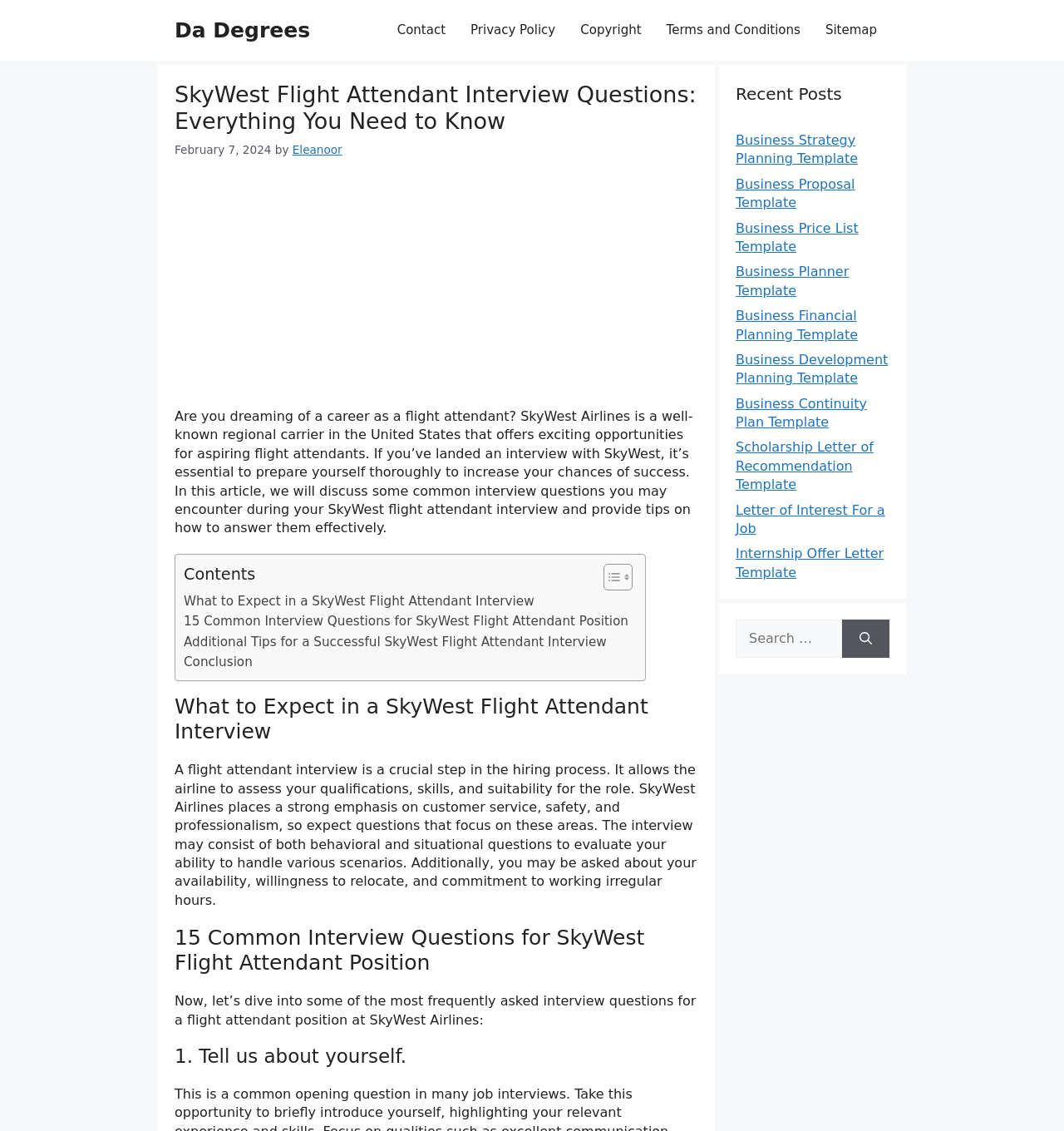Please specify the bounding box coordinates of the element that should be clicked to execute the given instruction: 'Click the 'Contact' link'. Ensure the coordinates are four float numbers between 0 and 1, expressed as [left, top, right, bottom].

[0.361, 0.015, 0.43, 0.039]